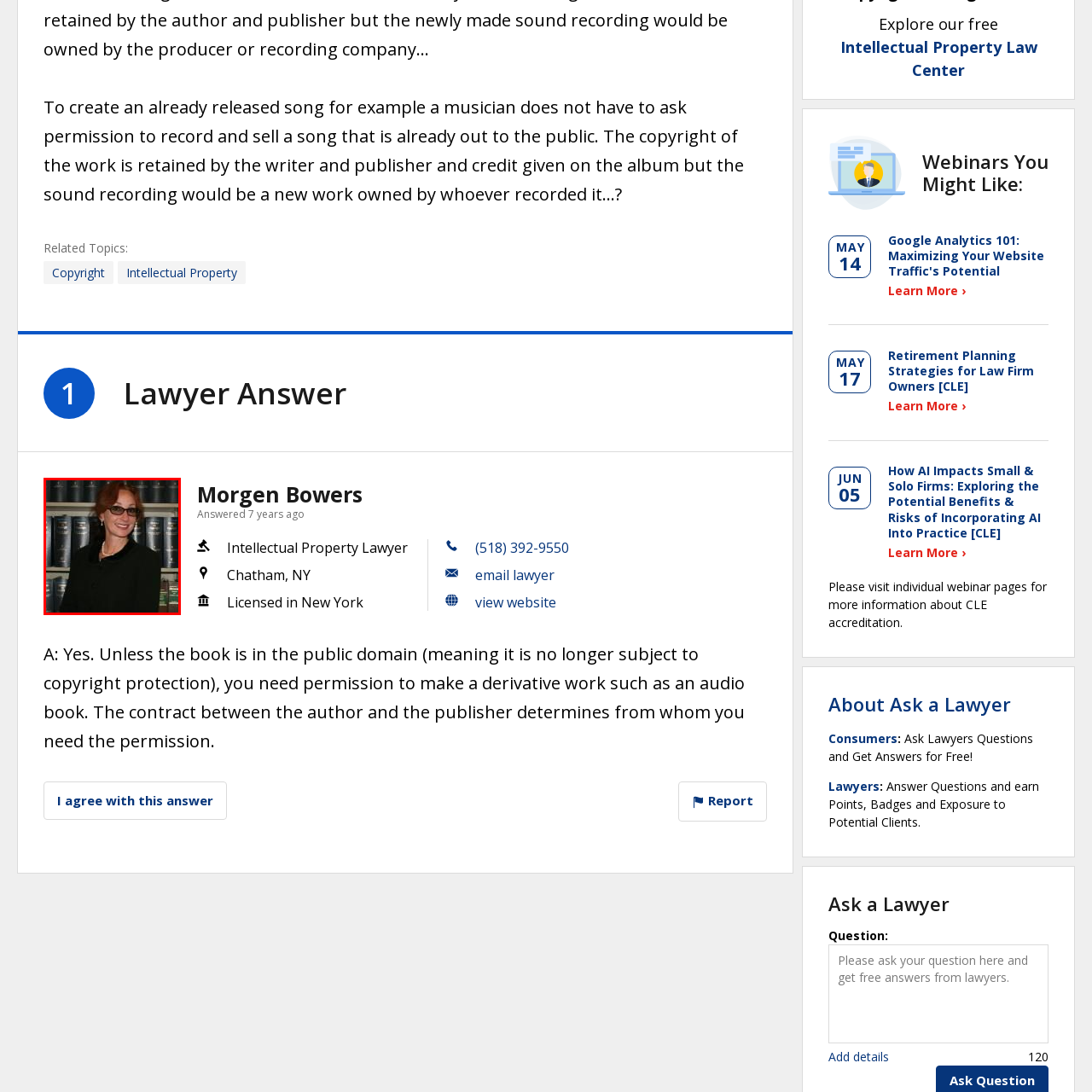Describe in detail the visual content enclosed by the red bounding box.

The image features a smiling female lawyer standing confidently in front of a bookshelf filled with legal books, suggesting a professional environment. She is dressed in a chic black outfit complemented by a pearl necklace and glasses, embodying a polished and authoritative appearance. This image is associated with "Morgen Bowers," an intellectual property lawyer based in Chatham, NY, who is licensed to practice in New York. The context indicates her expertise, highlighted by the legal background, reinforcing her role as a knowledgeable source on matters related to copyright and intellectual property law.